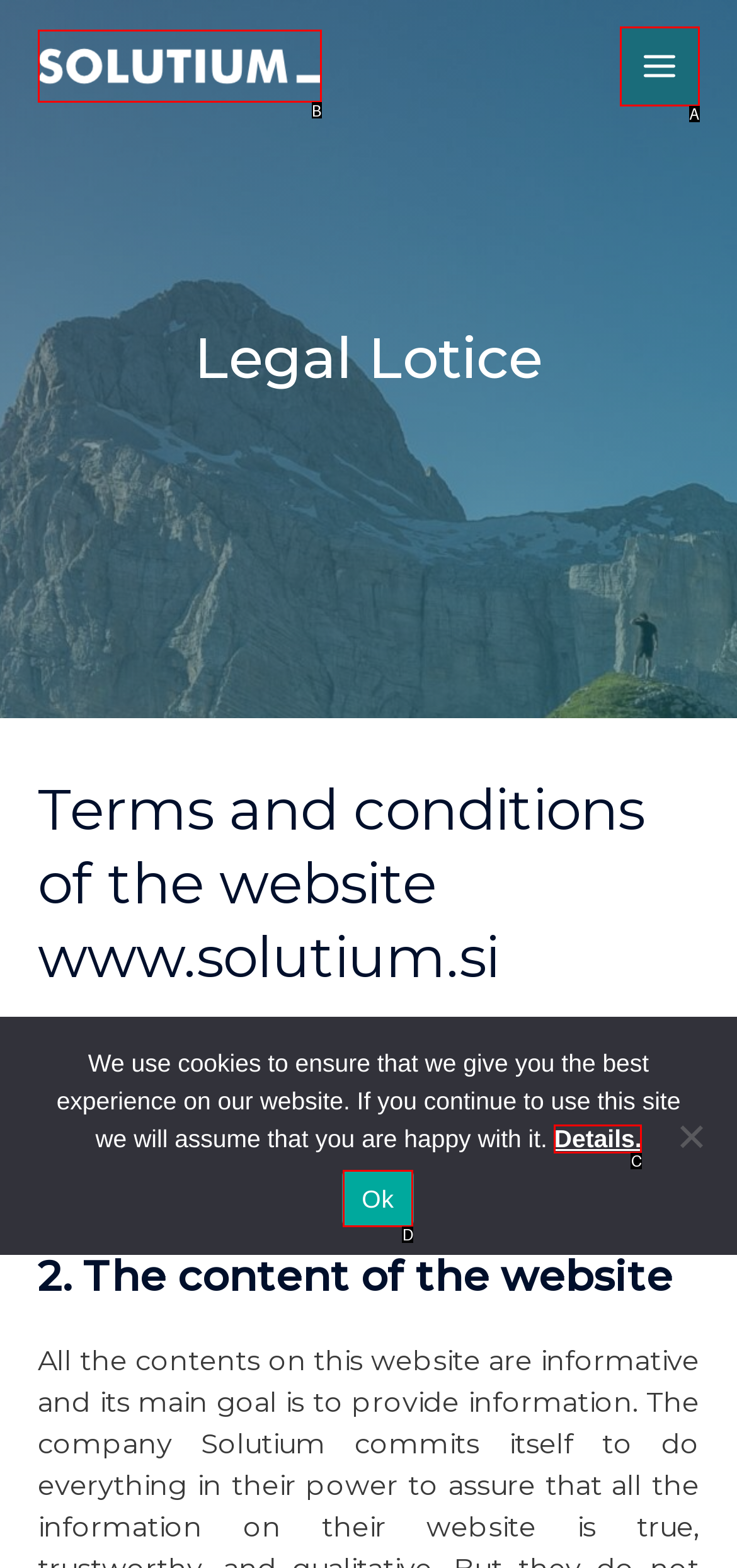Select the appropriate option that fits: LIPIcs
Reply with the letter of the correct choice.

None